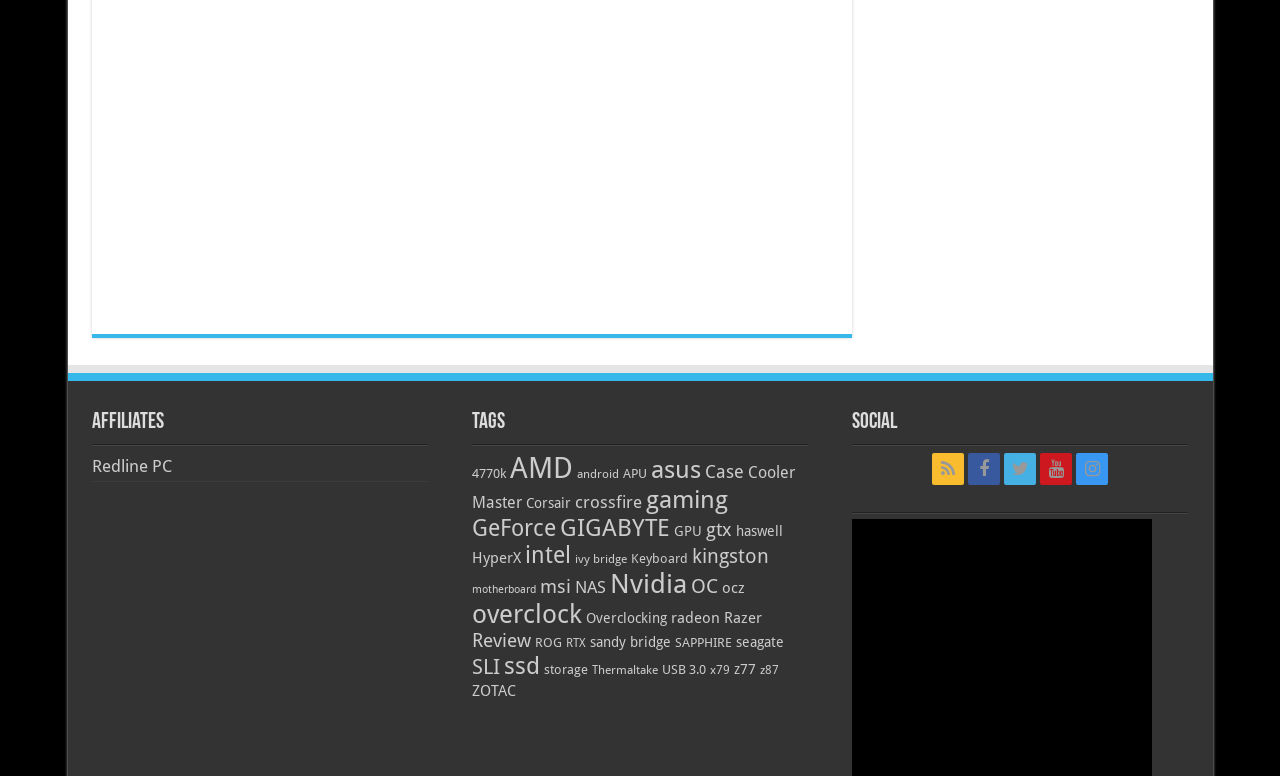How many affiliate links are there?
Relying on the image, give a concise answer in one word or a brief phrase.

30